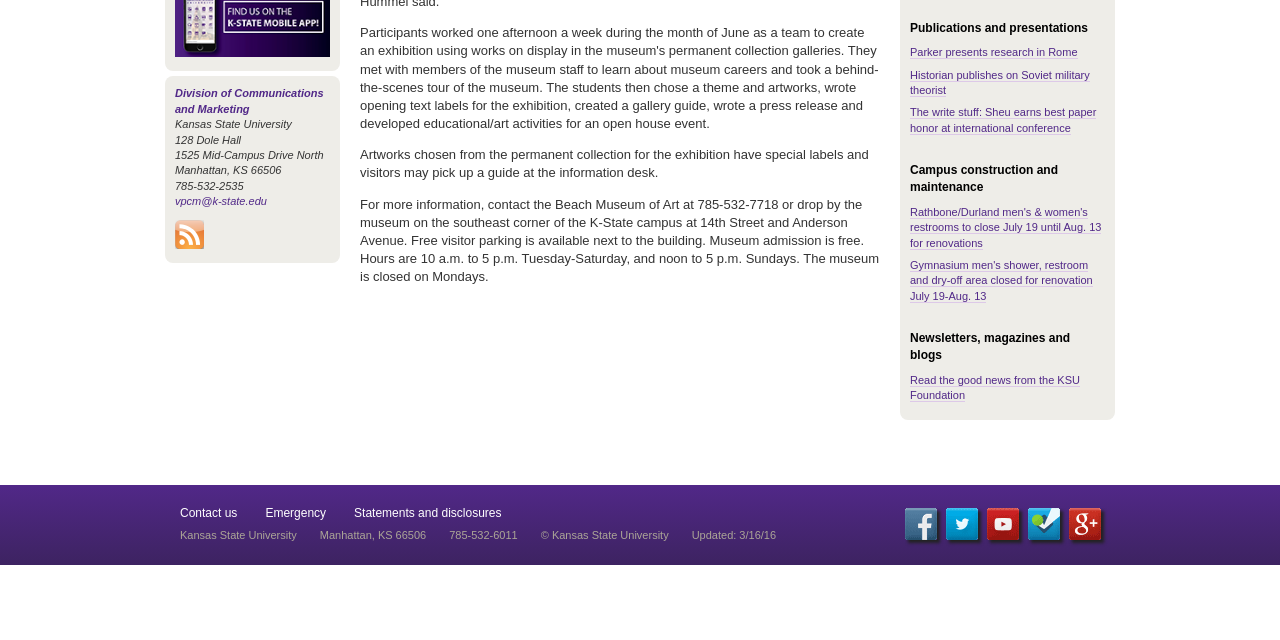Find the bounding box of the web element that fits this description: "title="Google Plus"".

[0.835, 0.794, 0.86, 0.844]